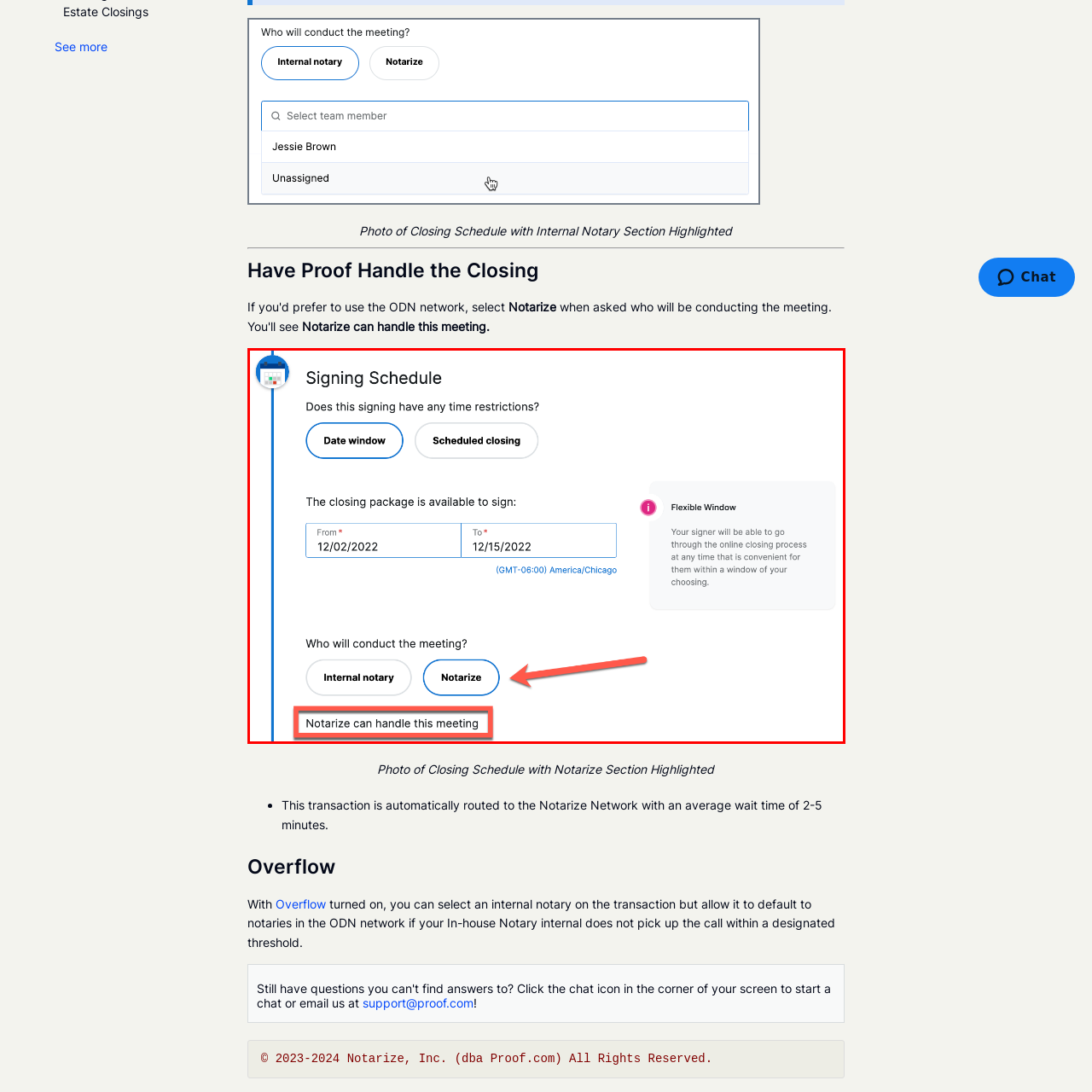Refer to the image within the red box and answer the question concisely with a single word or phrase: What is the purpose of the 'From' and 'To' date fields?

To specify available signing period